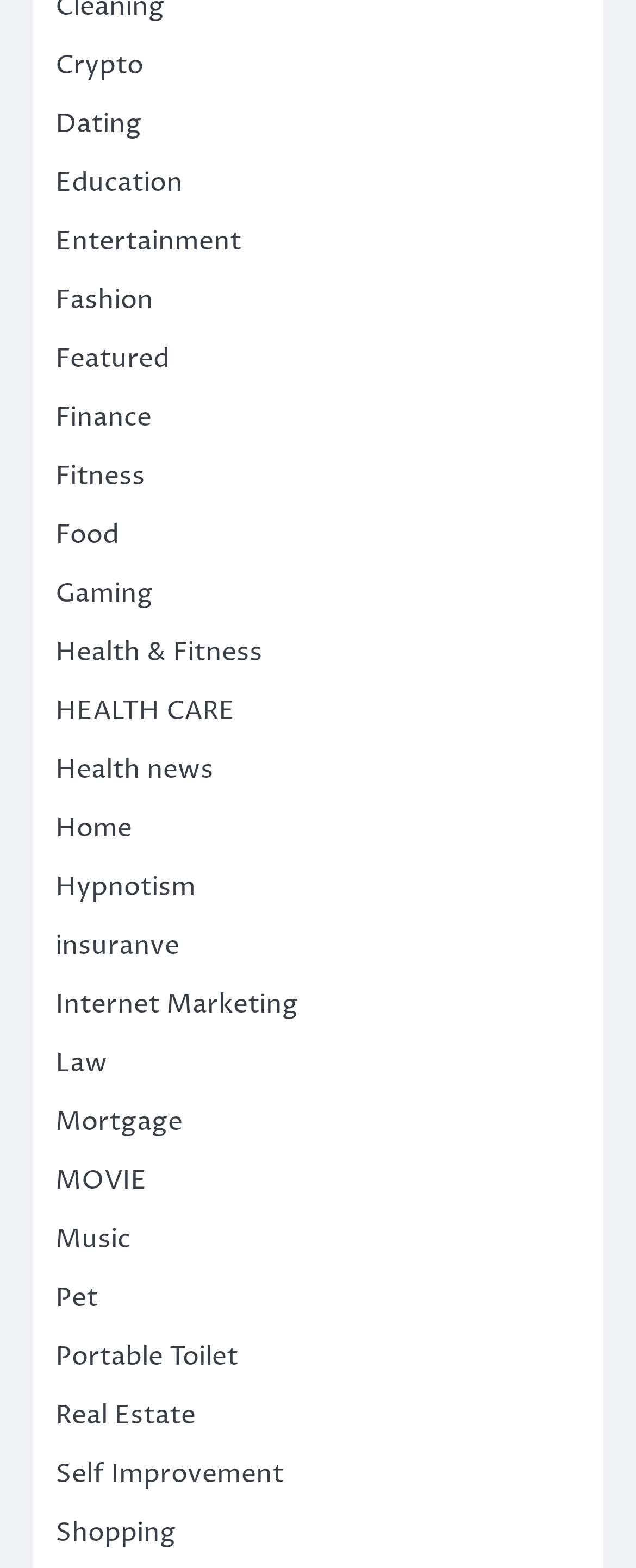Is there a category for Health news on this webpage?
Provide a short answer using one word or a brief phrase based on the image.

Yes